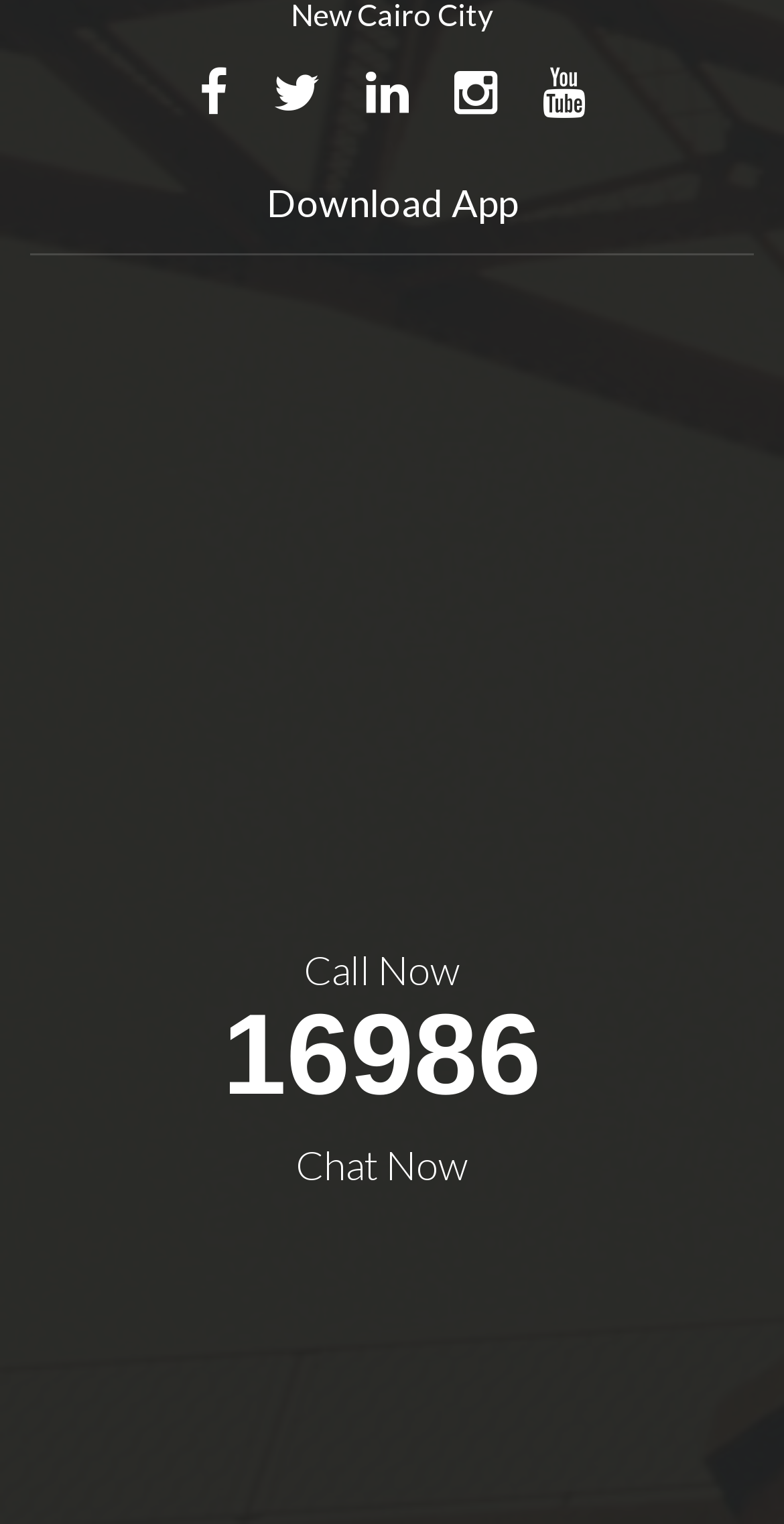Please specify the bounding box coordinates of the clickable region to carry out the following instruction: "Chat new with WhatsApp". The coordinates should be four float numbers between 0 and 1, in the format [left, top, right, bottom].

[0.491, 0.877, 0.632, 0.9]